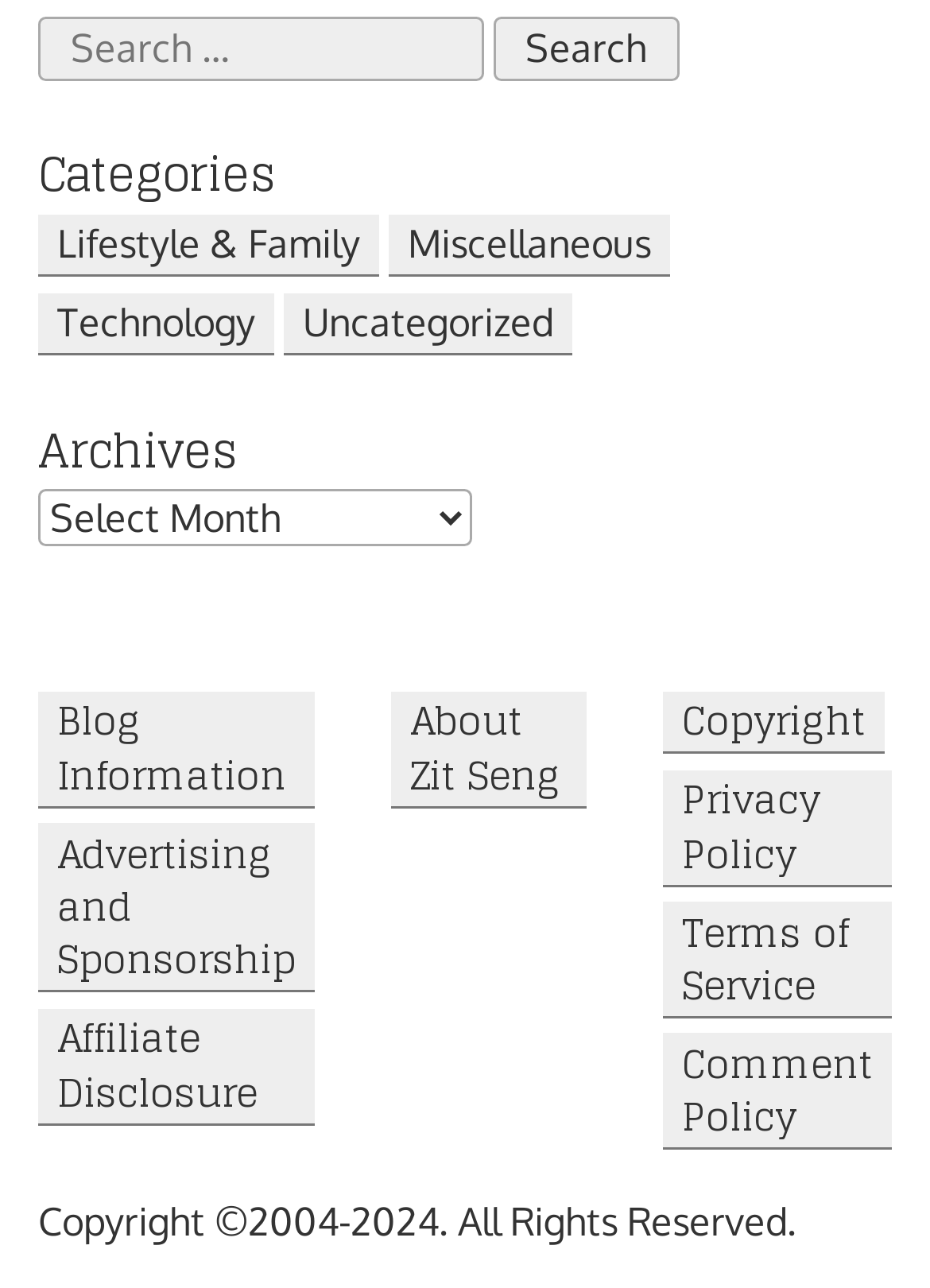Using the information in the image, could you please answer the following question in detail:
What is the 'Archives' section for?

The 'Archives' section is located below the 'Categories' section and contains a combobox with the label 'Archives'. This suggests that the 'Archives' section allows users to select and view past content, possibly organized by date or category.